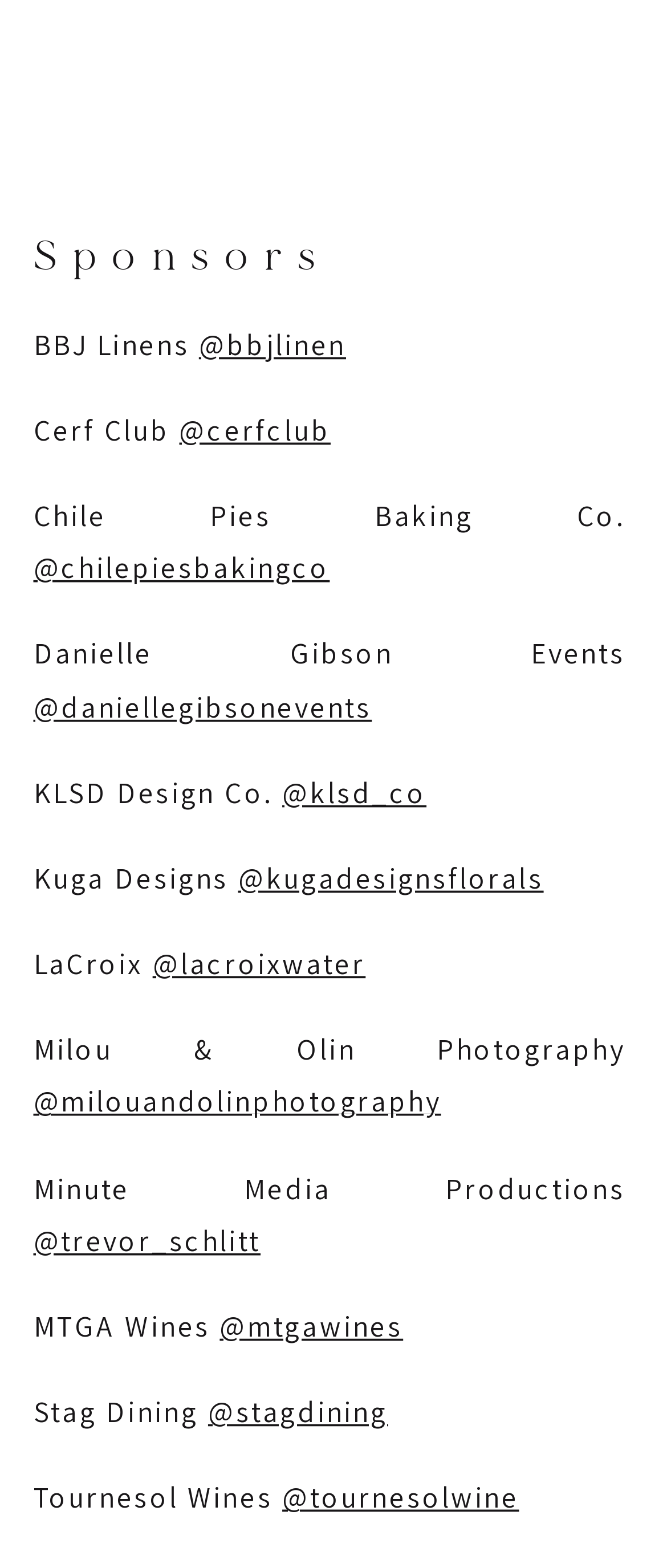Kindly determine the bounding box coordinates of the area that needs to be clicked to fulfill this instruction: "explore MTGA Wines' website".

[0.329, 0.833, 0.604, 0.857]